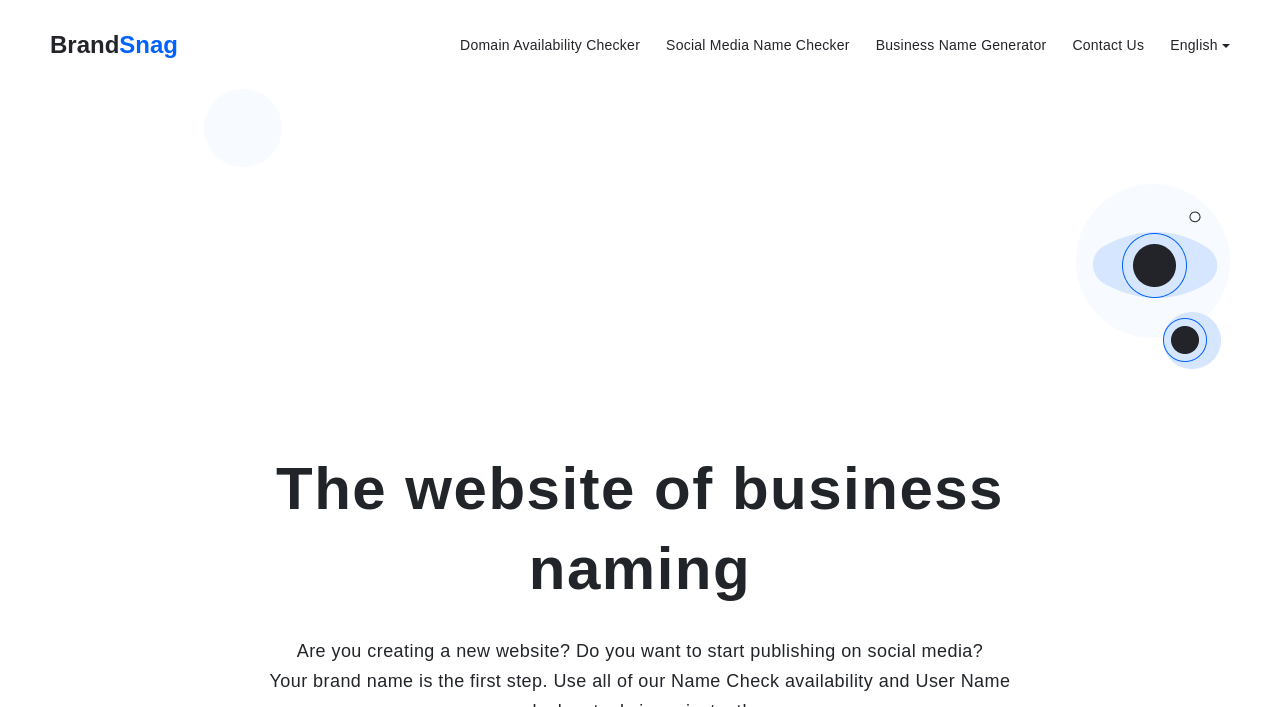Answer the following in one word or a short phrase: 
What is the purpose of this website?

Check name availability